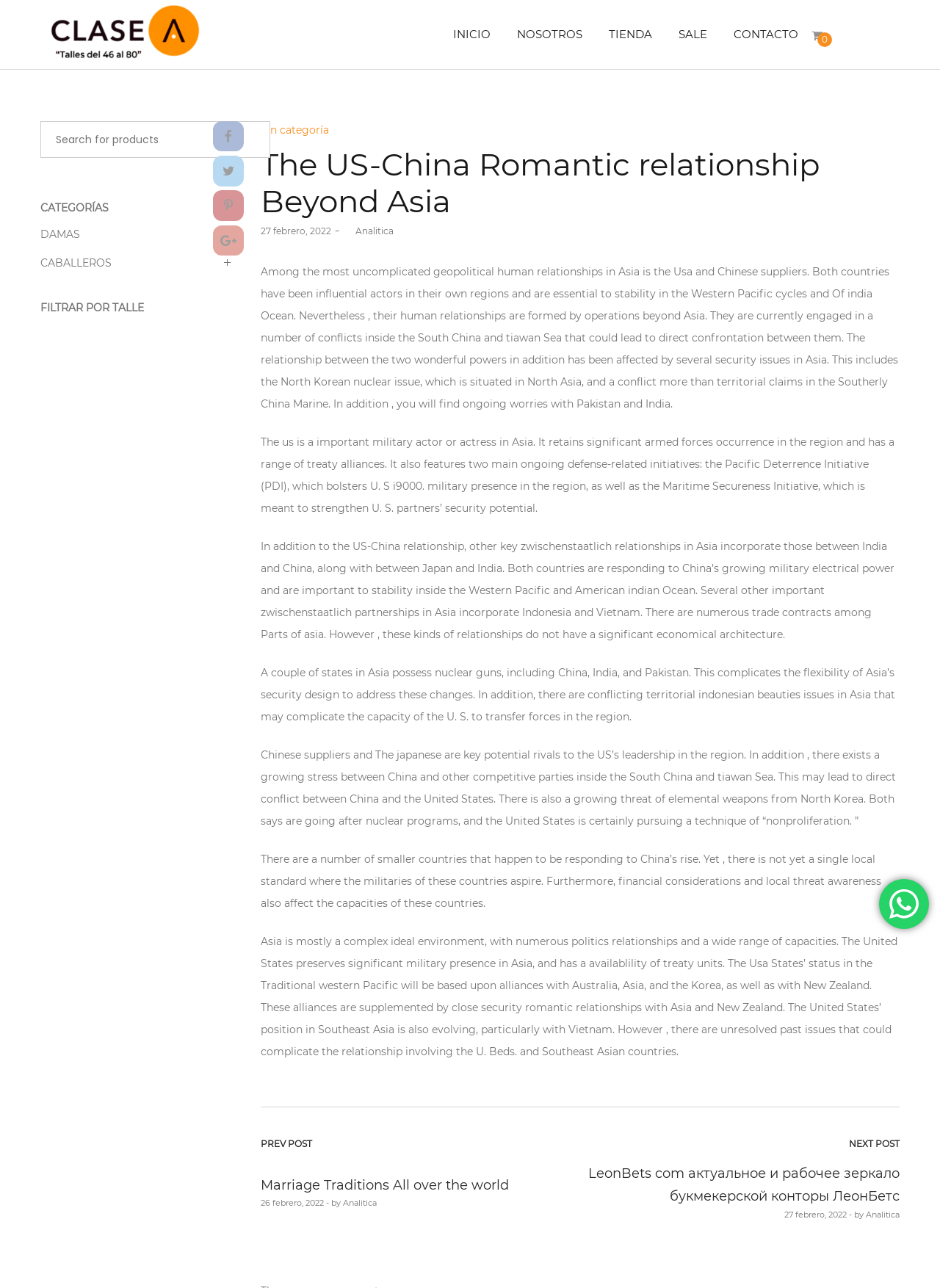Locate the bounding box of the UI element based on this description: "by Analitica". Provide four float numbers between 0 and 1 as [left, top, right, bottom].

[0.366, 0.175, 0.419, 0.183]